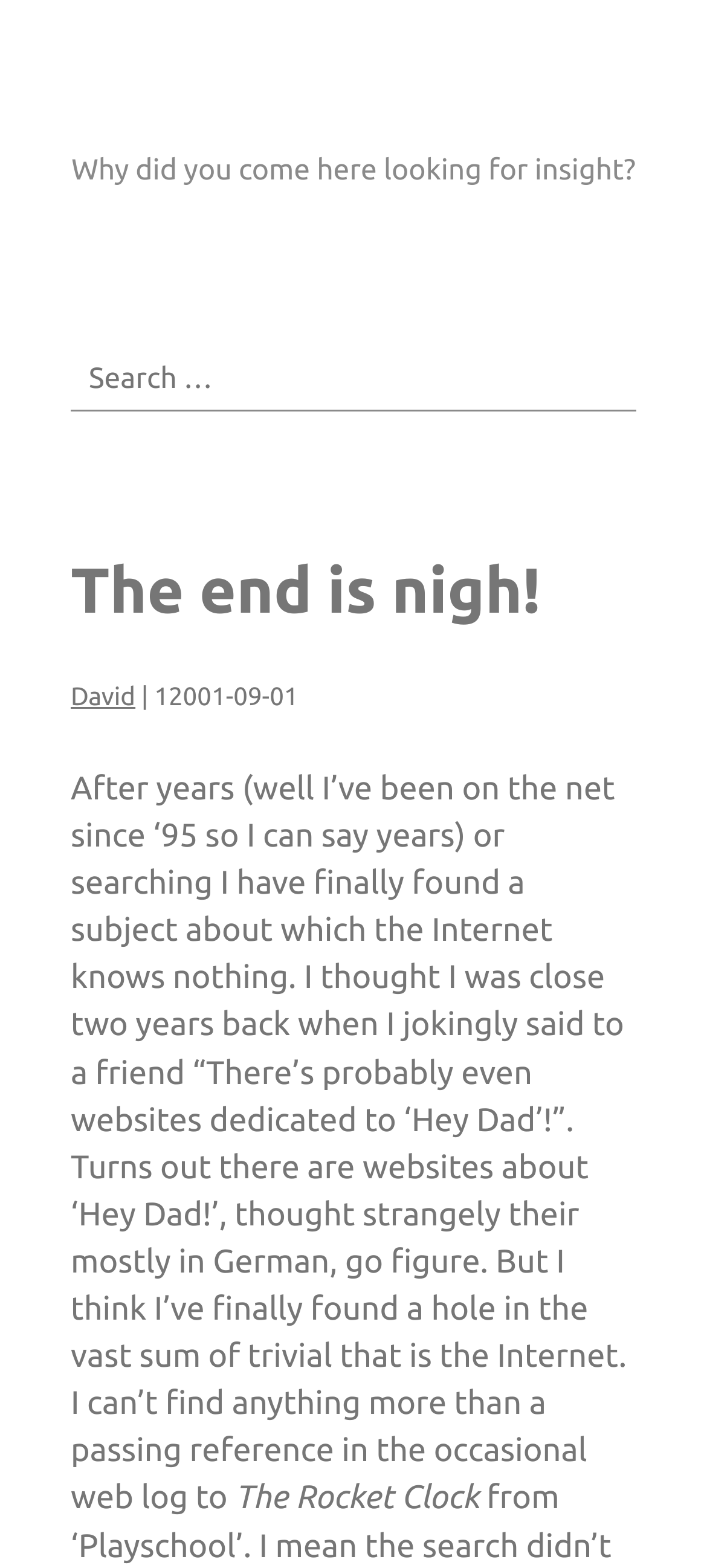Please look at the image and answer the question with a detailed explanation: What is the date mentioned in the header section?

The date '2001-09-01' is mentioned in the header section of the webpage, next to the author's name and a vertical bar.